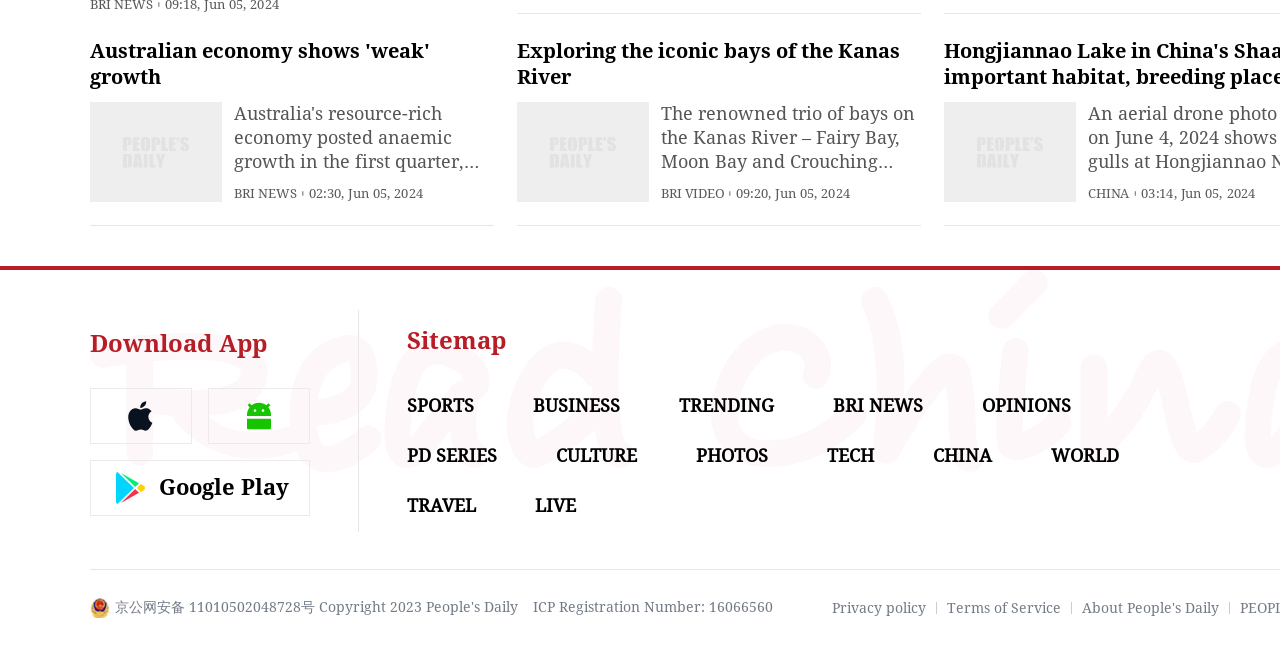What is the name of the app mentioned on the webpage?
Ensure your answer is thorough and detailed.

The webpage mentions 'People's Daily English language App' multiple times, including in the links and images, which suggests that this is the name of the app associated with the webpage.